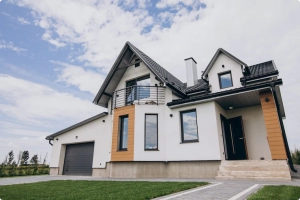Generate a detailed caption that describes the image.

The image depicts a modern two-story house showcasing a stylish blend of architectural elements. With its clean lines and contemporary design, the house features a striking facade characterized by a combination of white and earthy tones, including wooden accents. Large windows allow natural light to fill the interior, while a well-maintained lawn and brick pathway enhance the inviting curb appeal. The prominent gable roof adds a classic touch to the modern aesthetics, illustrating an ideal balance between functionality and elegance, suitable for potential homebuyers looking for their dream property amidst rising interest rates.